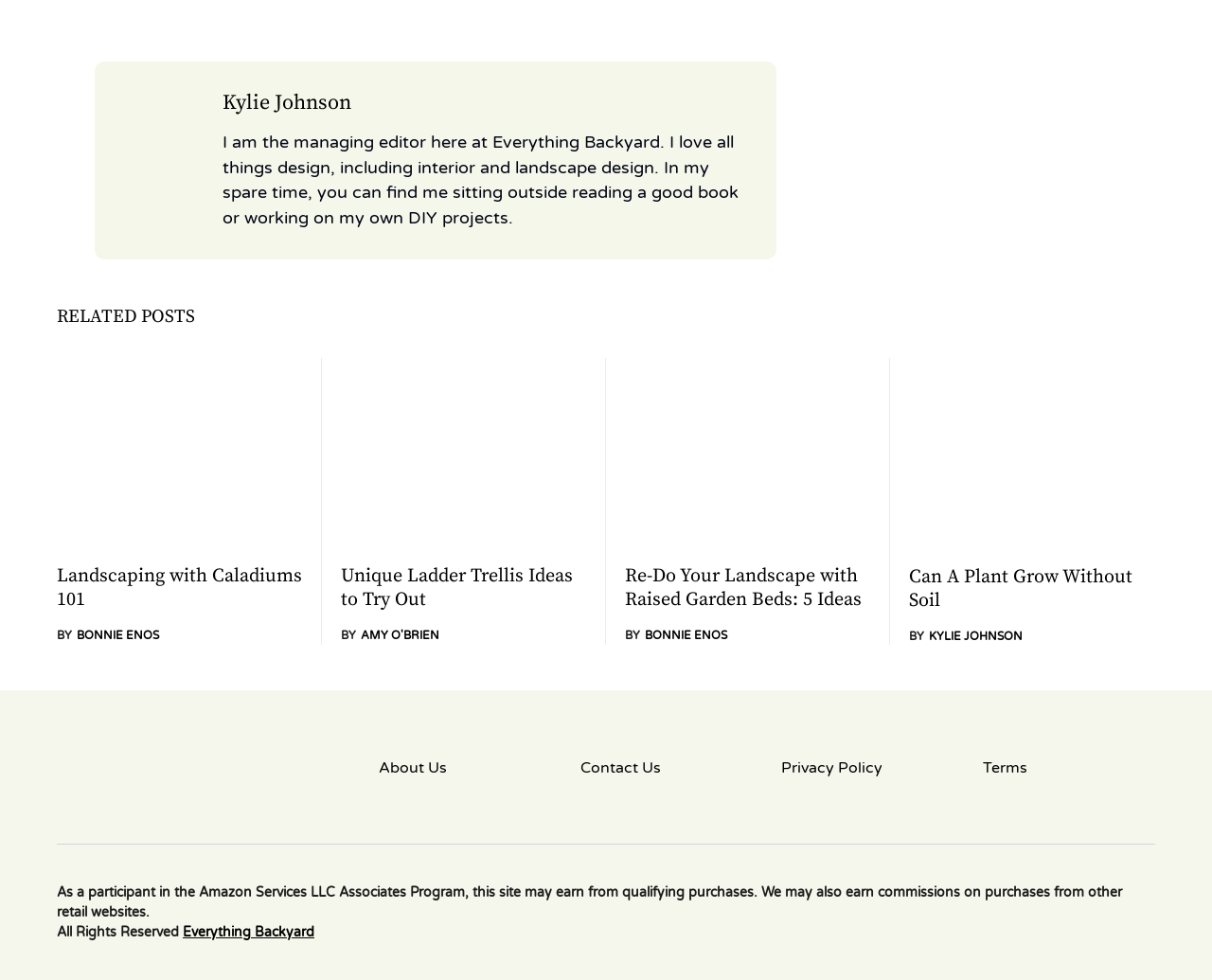Use a single word or phrase to answer the question: 
How many related posts are listed on the webpage?

4